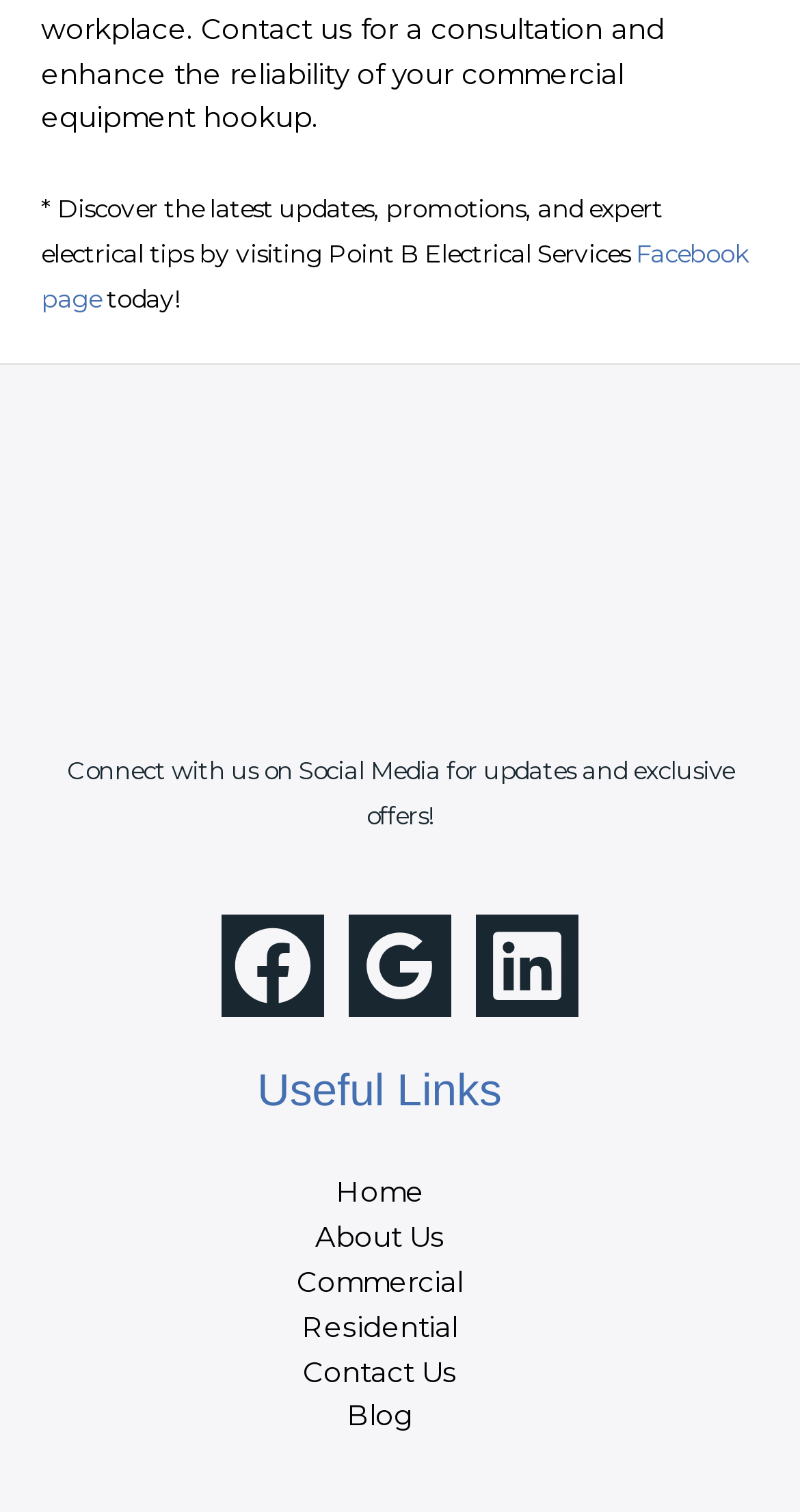How many footer widgets are there?
Give a comprehensive and detailed explanation for the question.

There are three footer widgets, namely 'Footer Widget 1', 'Footer Widget 2', and 'Footer Widget 3', each with its own content and layout at the bottom of the webpage.